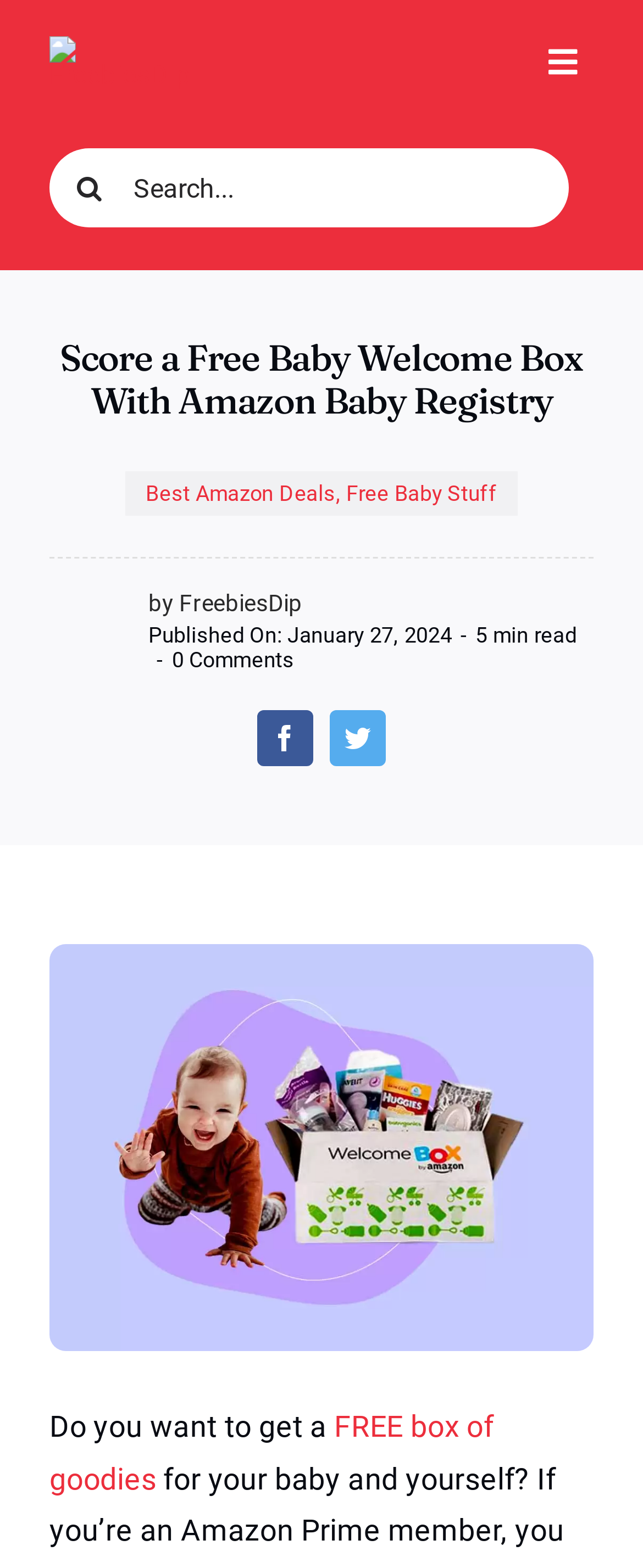Determine the bounding box coordinates of the clickable element necessary to fulfill the instruction: "Get a free box of goodies". Provide the coordinates as four float numbers within the 0 to 1 range, i.e., [left, top, right, bottom].

[0.077, 0.899, 0.768, 0.954]